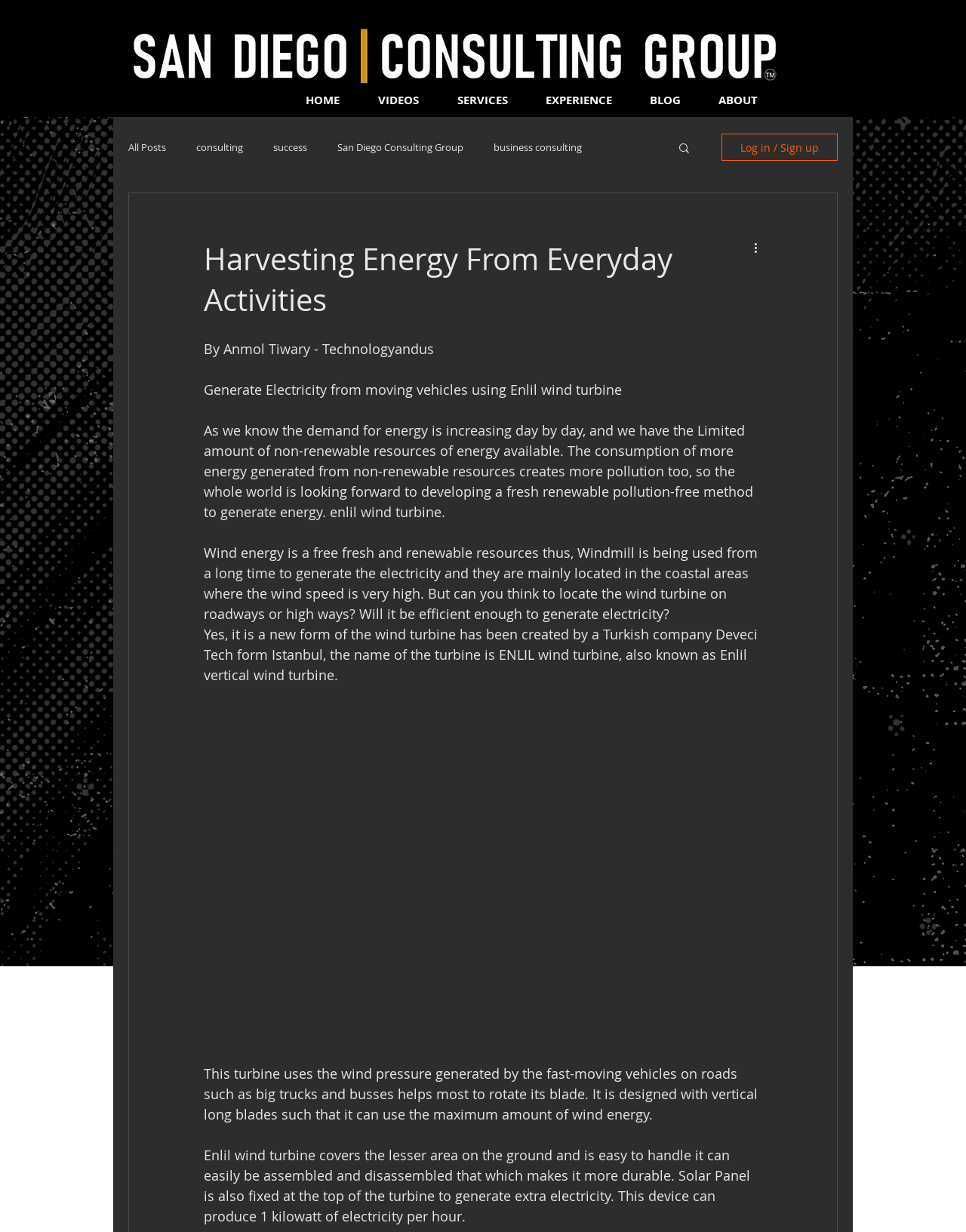Please identify the bounding box coordinates of the clickable area that will fulfill the following instruction: "Click on the BLOG link". The coordinates should be in the format of four float numbers between 0 and 1, i.e., [left, top, right, bottom].

[0.653, 0.07, 0.724, 0.092]